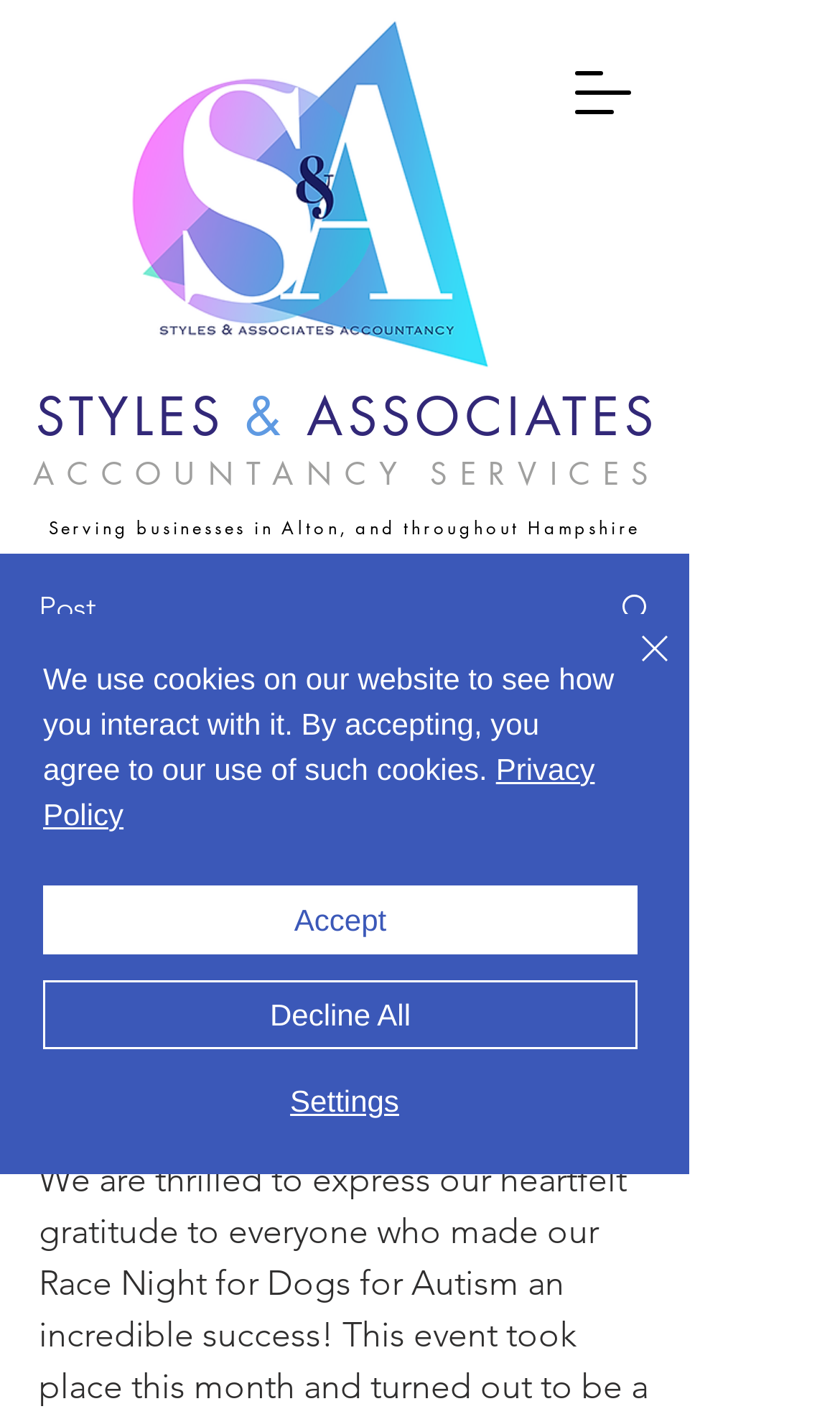Show me the bounding box coordinates of the clickable region to achieve the task as per the instruction: "Select an option from the dropdown".

[0.0, 0.468, 0.821, 0.544]